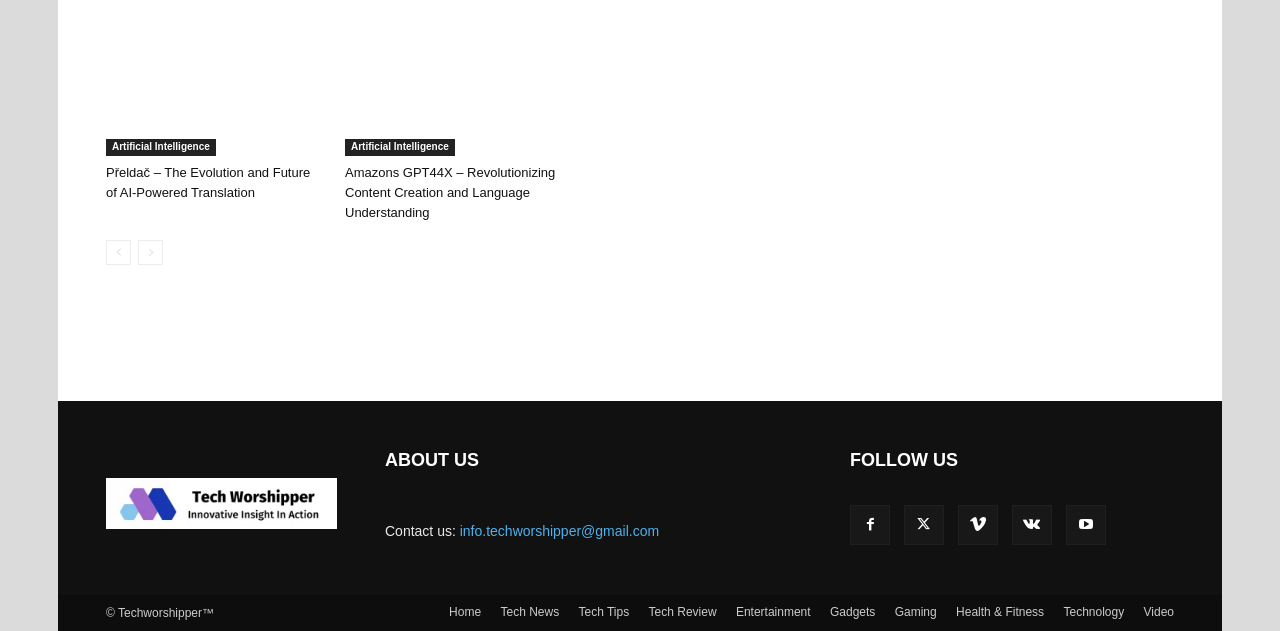Locate the bounding box coordinates of the area you need to click to fulfill this instruction: 'contact us'. The coordinates must be in the form of four float numbers ranging from 0 to 1: [left, top, right, bottom].

[0.359, 0.829, 0.515, 0.854]